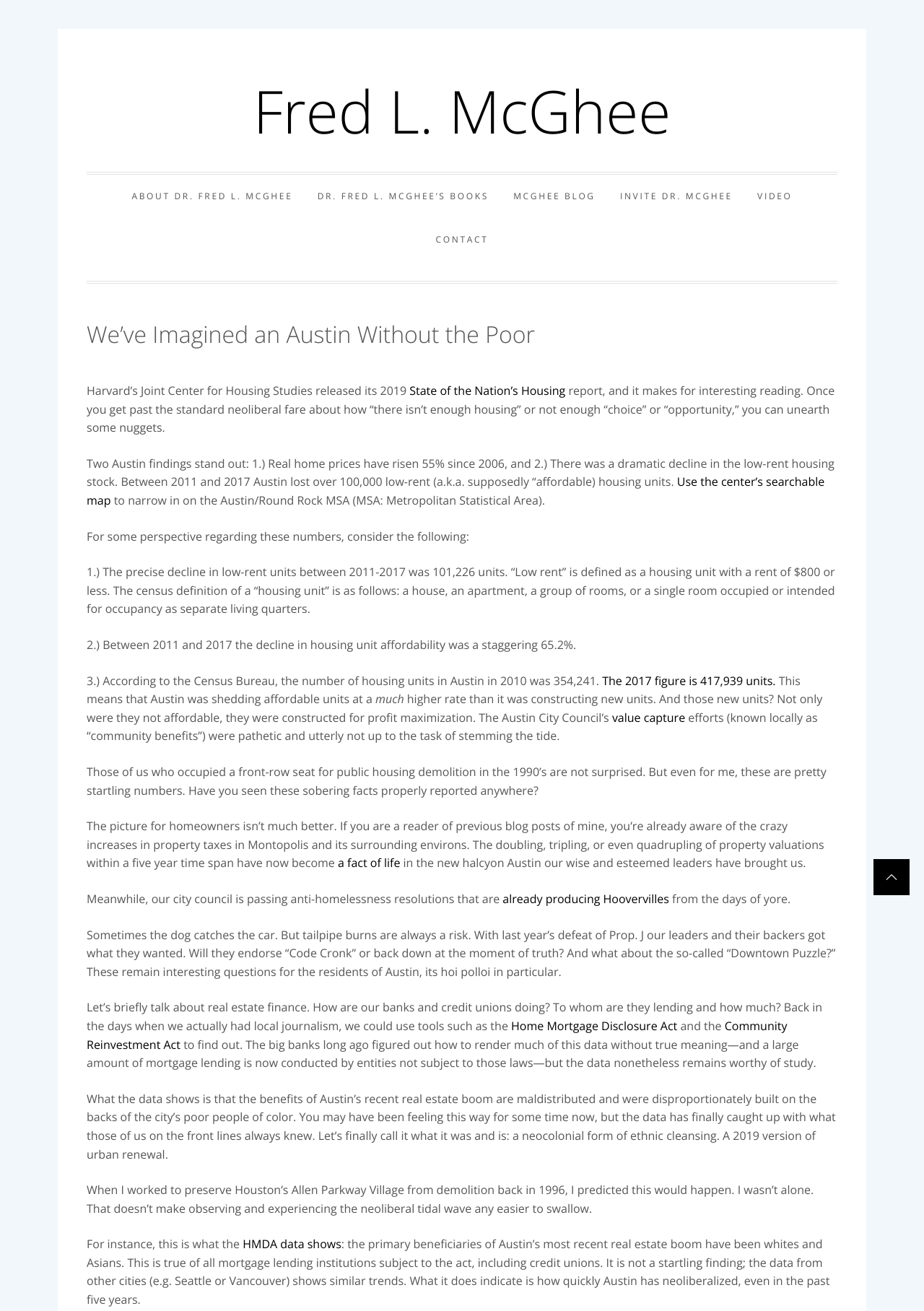What is the name of the author?
Provide a detailed answer to the question, using the image to inform your response.

The answer can be found by looking at the link 'Fred L. McGhee' which is located at the top of the webpage, indicating that the author of the webpage is Fred L. McGhee.